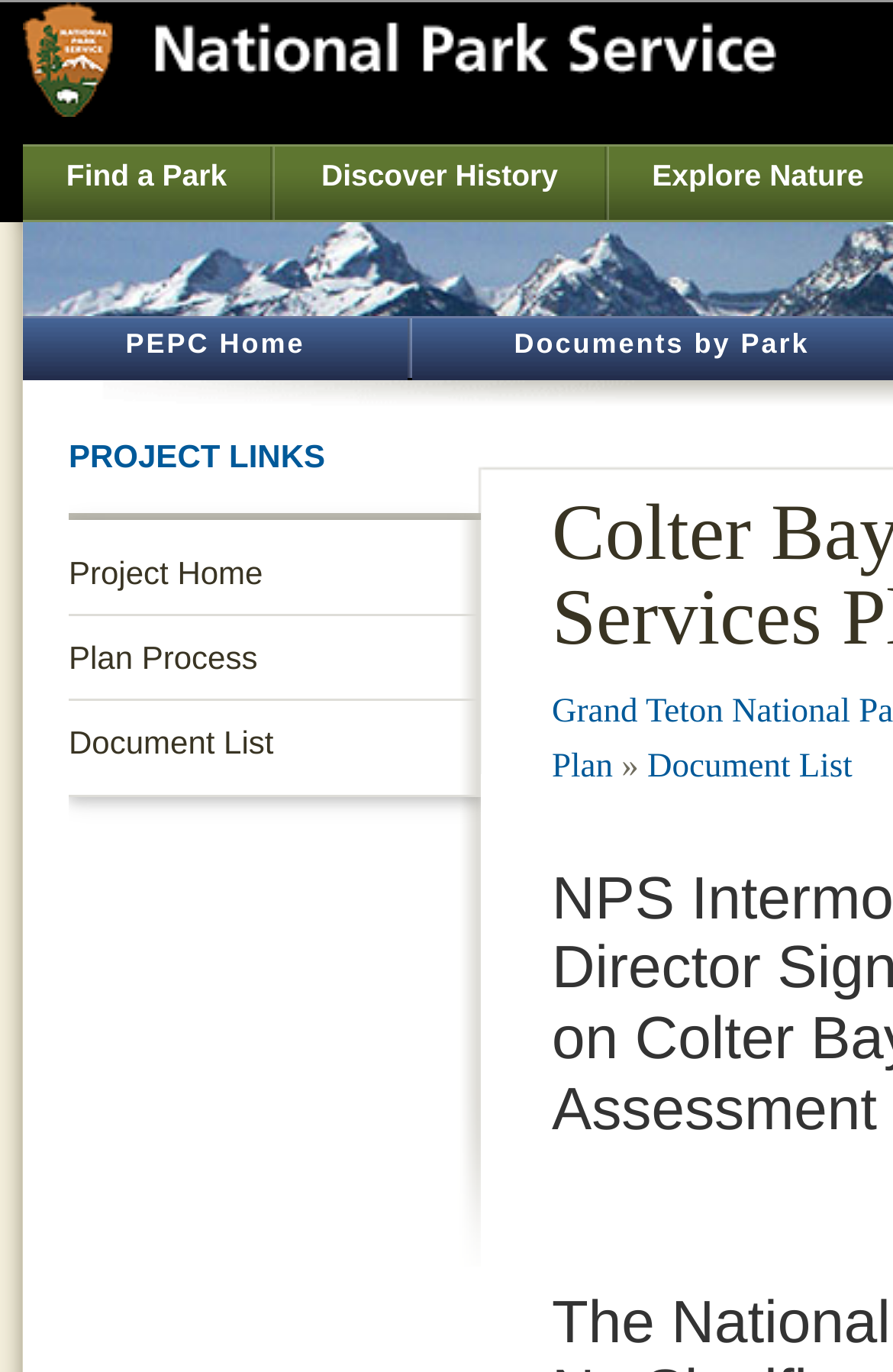Please locate the bounding box coordinates of the element that should be clicked to complete the given instruction: "Find a park".

[0.026, 0.107, 0.303, 0.16]